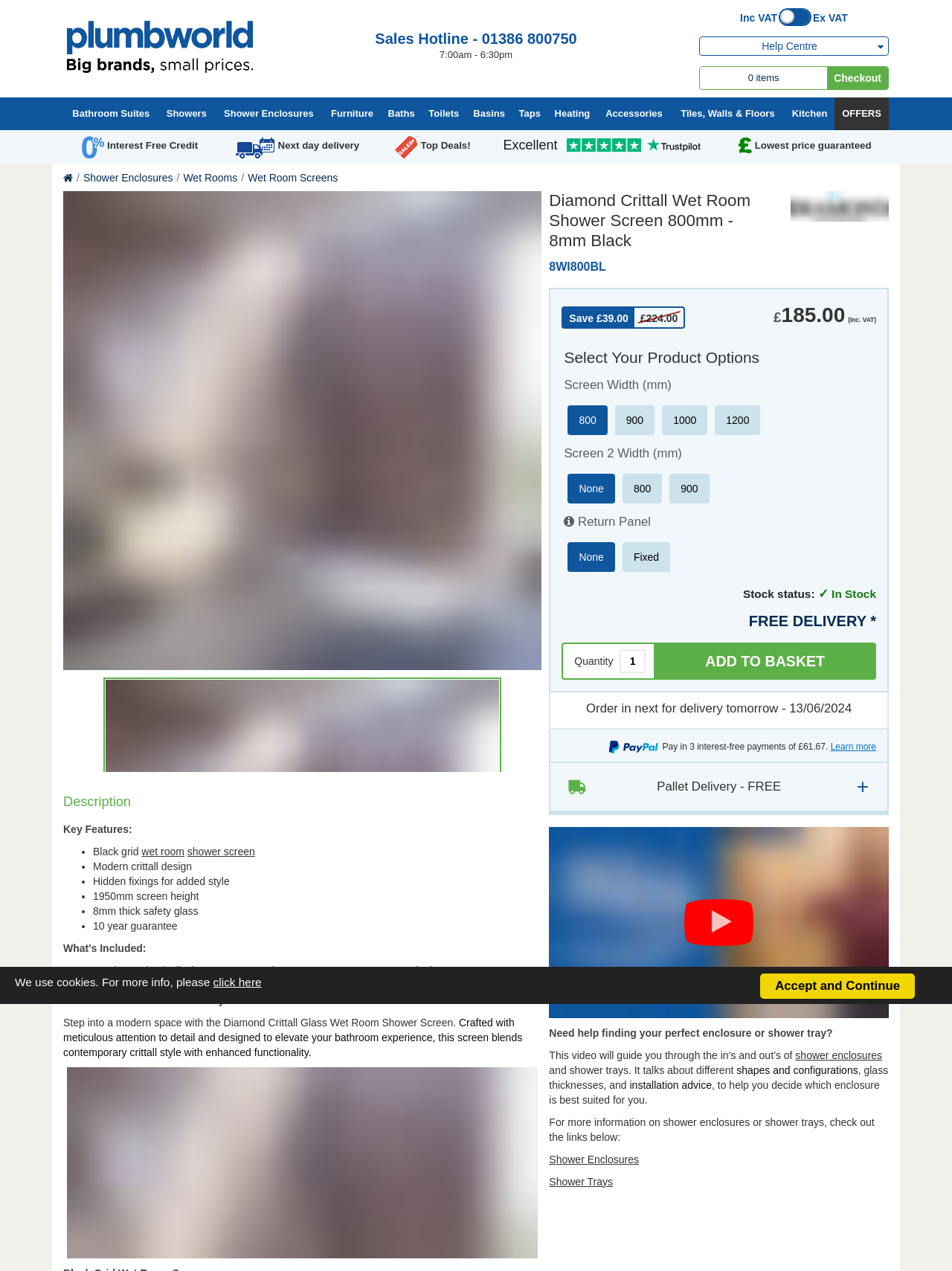Is the shower screen 800mm wide?
Could you answer the question with a detailed and thorough explanation?

Based on the product description, the shower screen is specified as 'Diamond Crittall Wet Room Shower Screen 800mm - 8mm Black', which indicates that the width of the shower screen is 800mm.